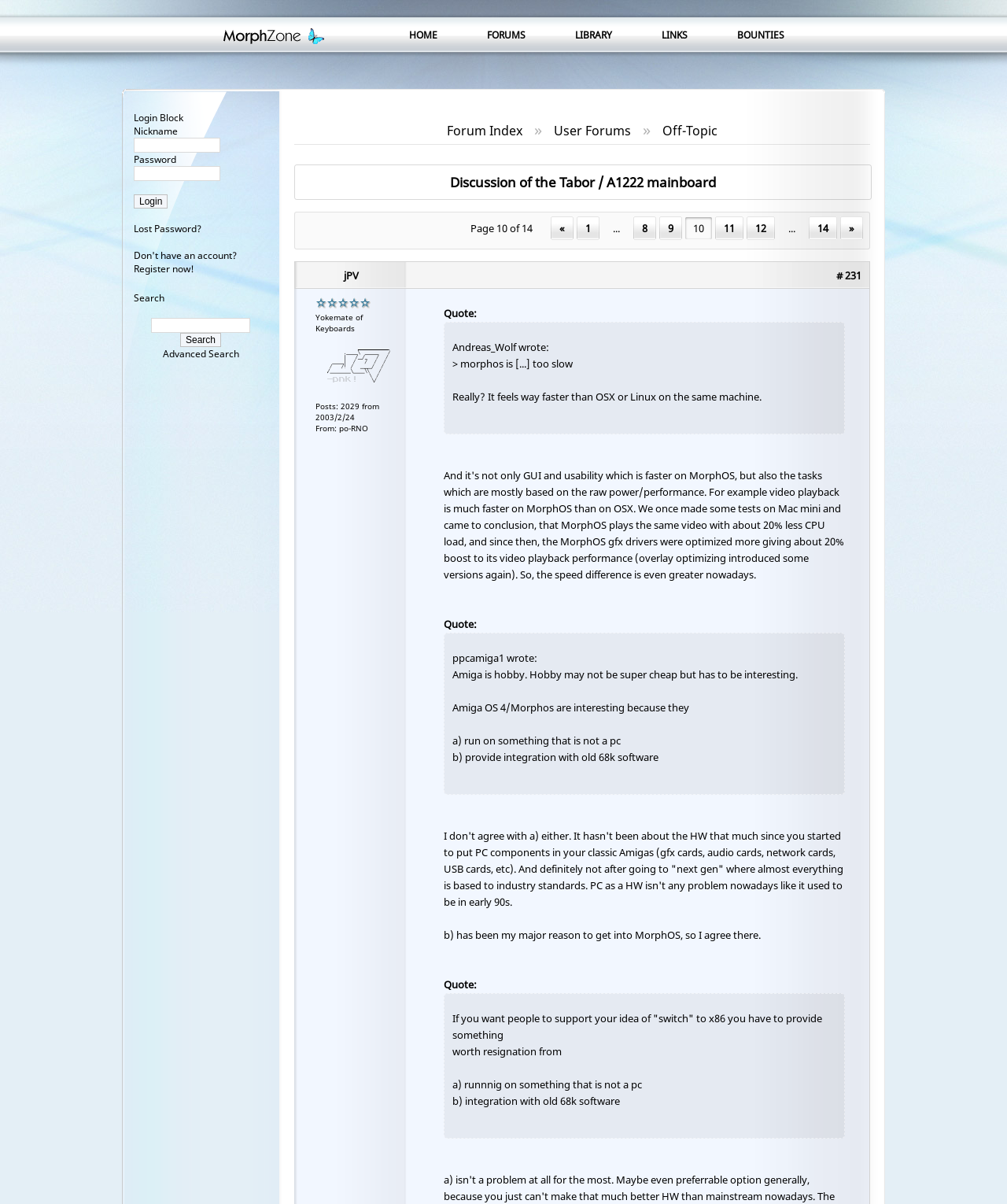Refer to the screenshot and give an in-depth answer to this question: What is the function of the 'Search' button?

The 'Search' button is located at the top right of the webpage, and it is accompanied by a search input field. This suggests that the function of the 'Search' button is to allow users to search the forum for specific topics or keywords.